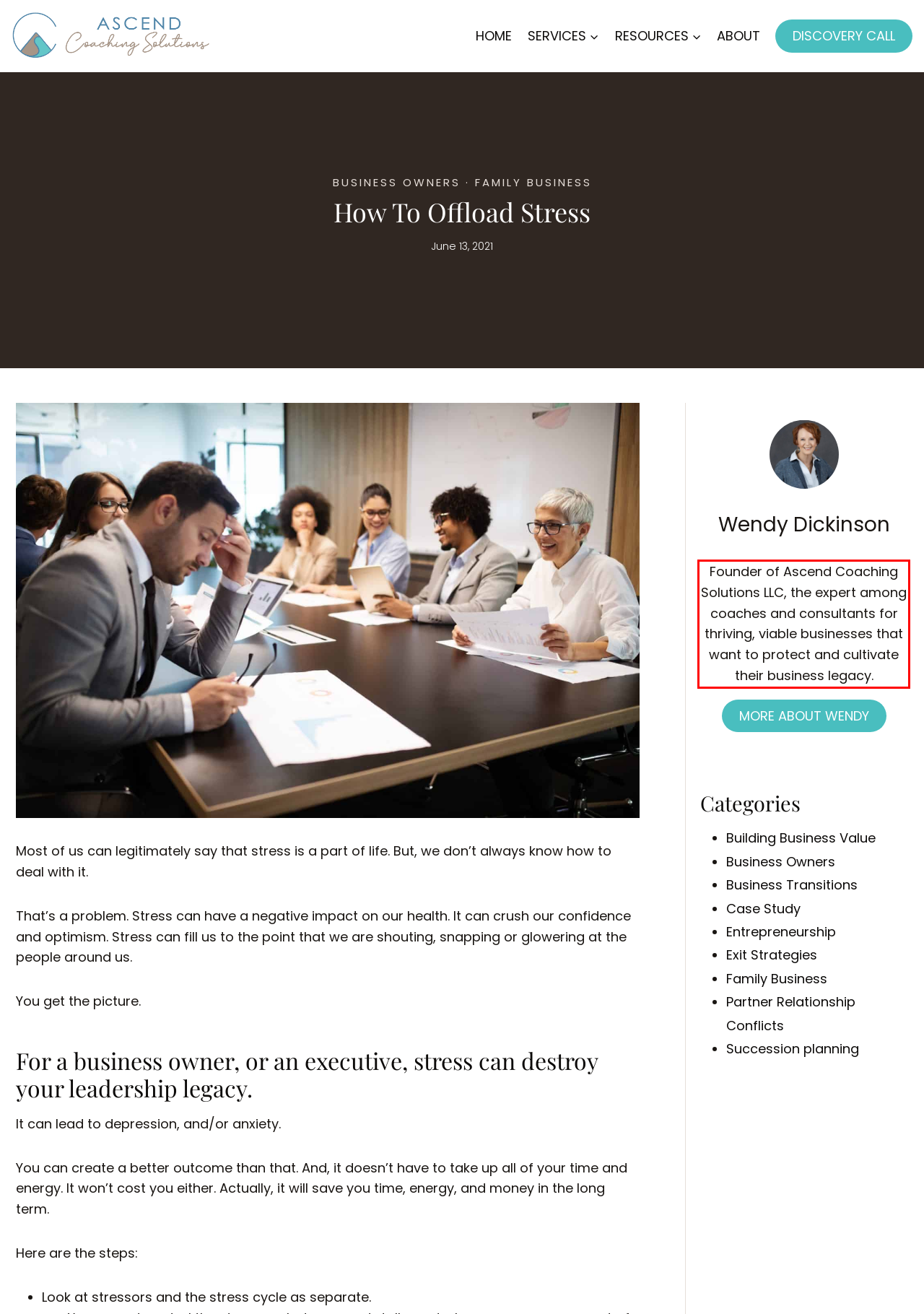In the screenshot of the webpage, find the red bounding box and perform OCR to obtain the text content restricted within this red bounding box.

Founder of Ascend Coaching Solutions LLC, the expert among coaches and consultants for thriving, viable businesses that want to protect and cultivate their business legacy.